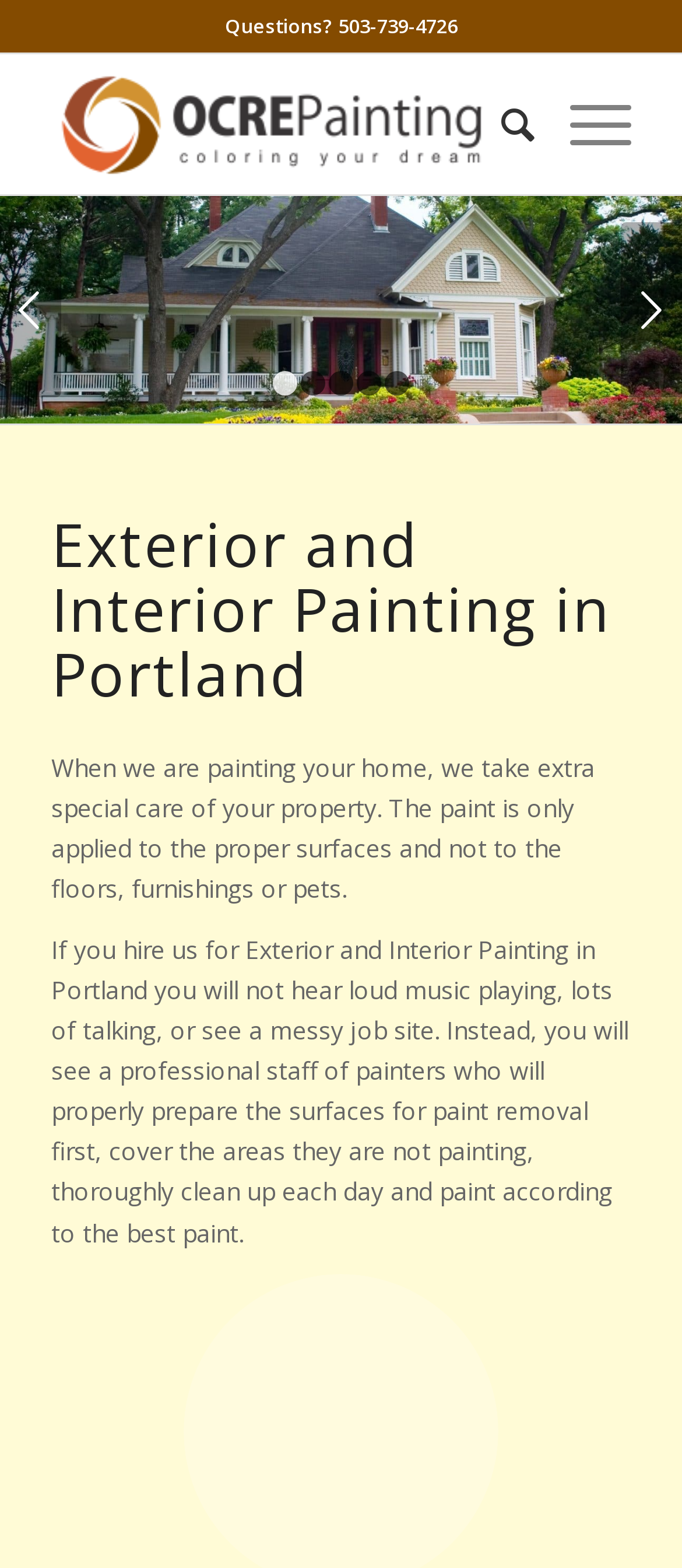Respond to the question below with a concise word or phrase:
How many links are in the menu?

2